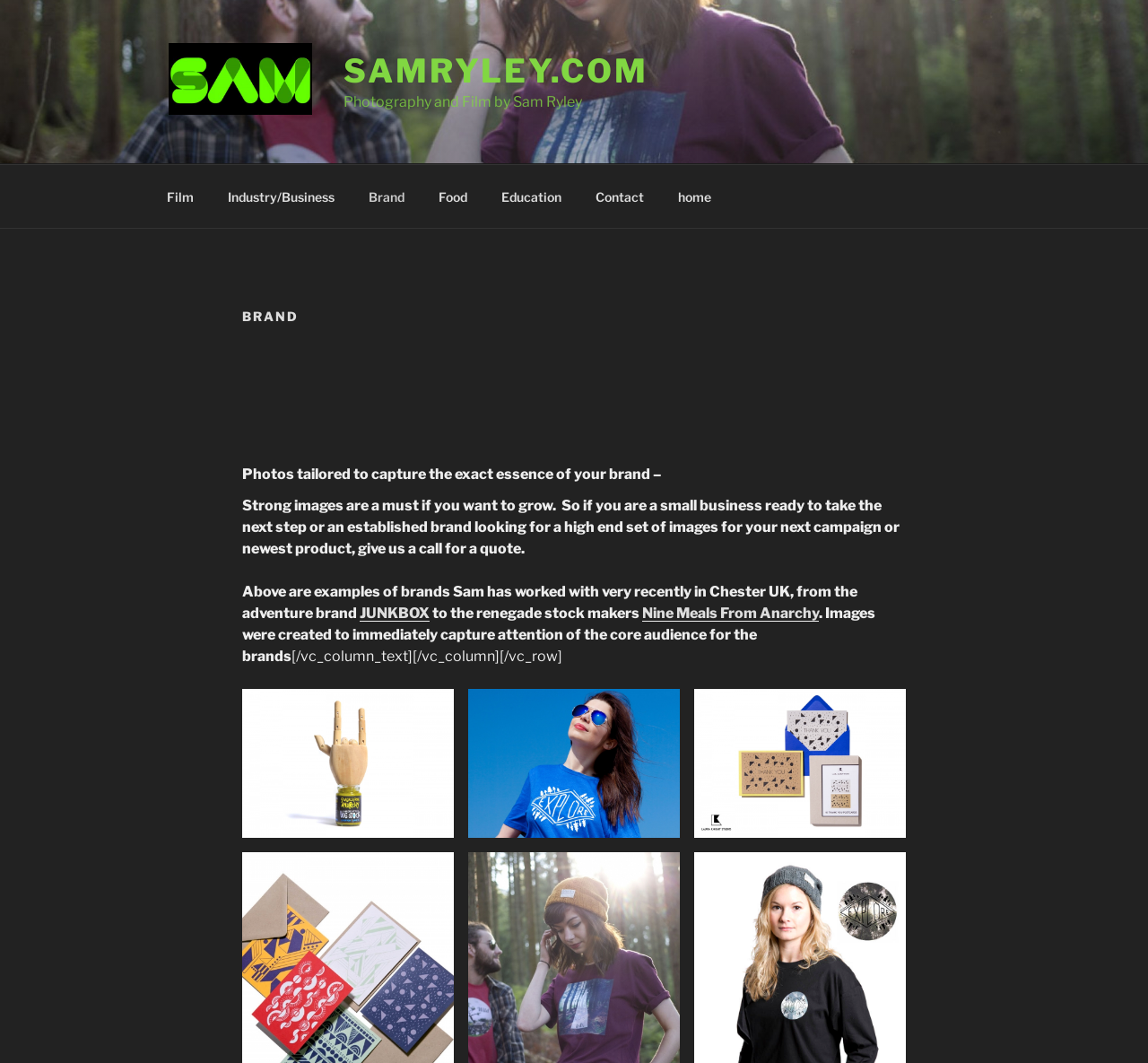Given the description "Brand", determine the bounding box of the corresponding UI element.

[0.307, 0.164, 0.366, 0.205]